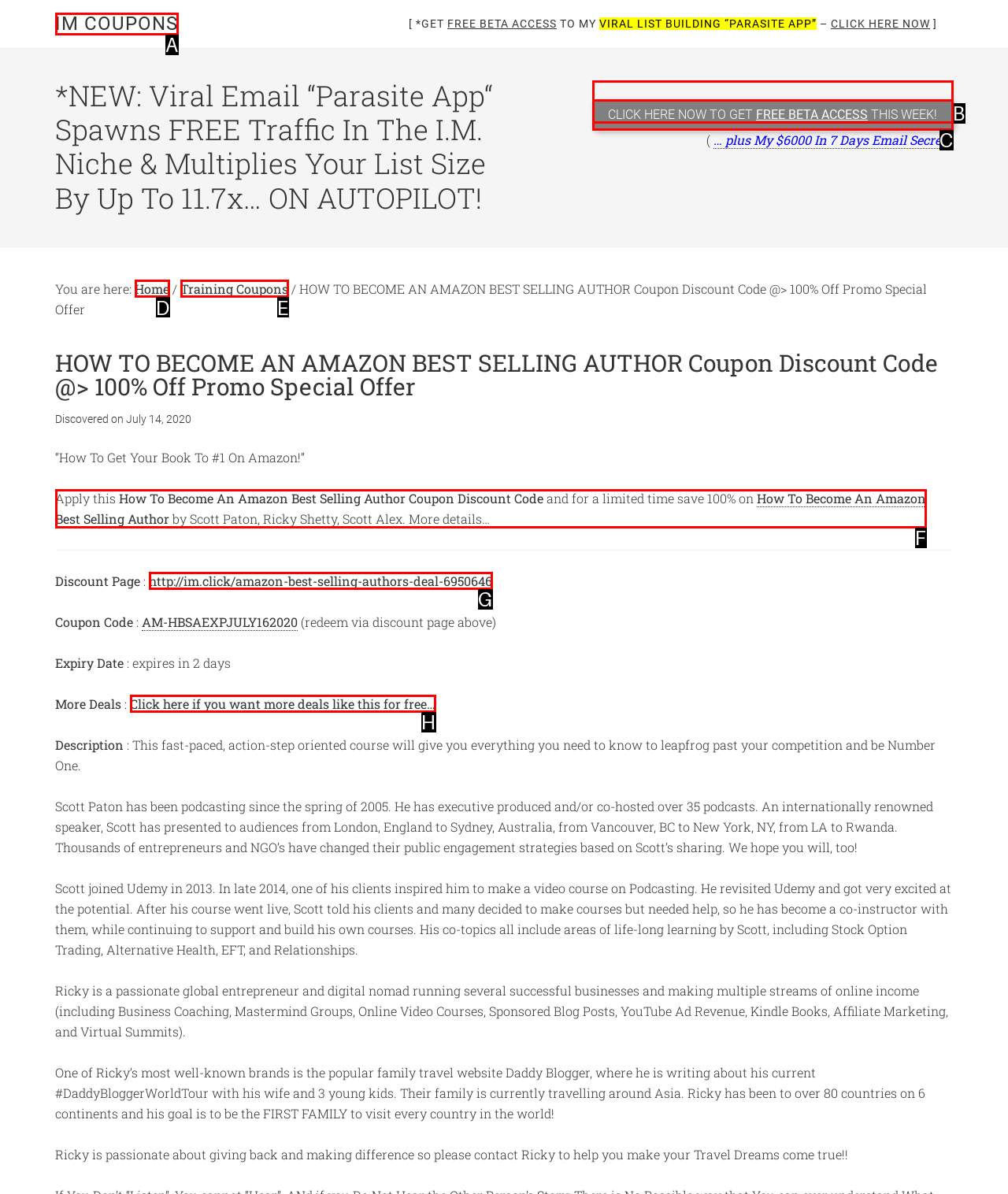Choose the letter that corresponds to the correct button to accomplish the task: click the logo
Reply with the letter of the correct selection only.

None